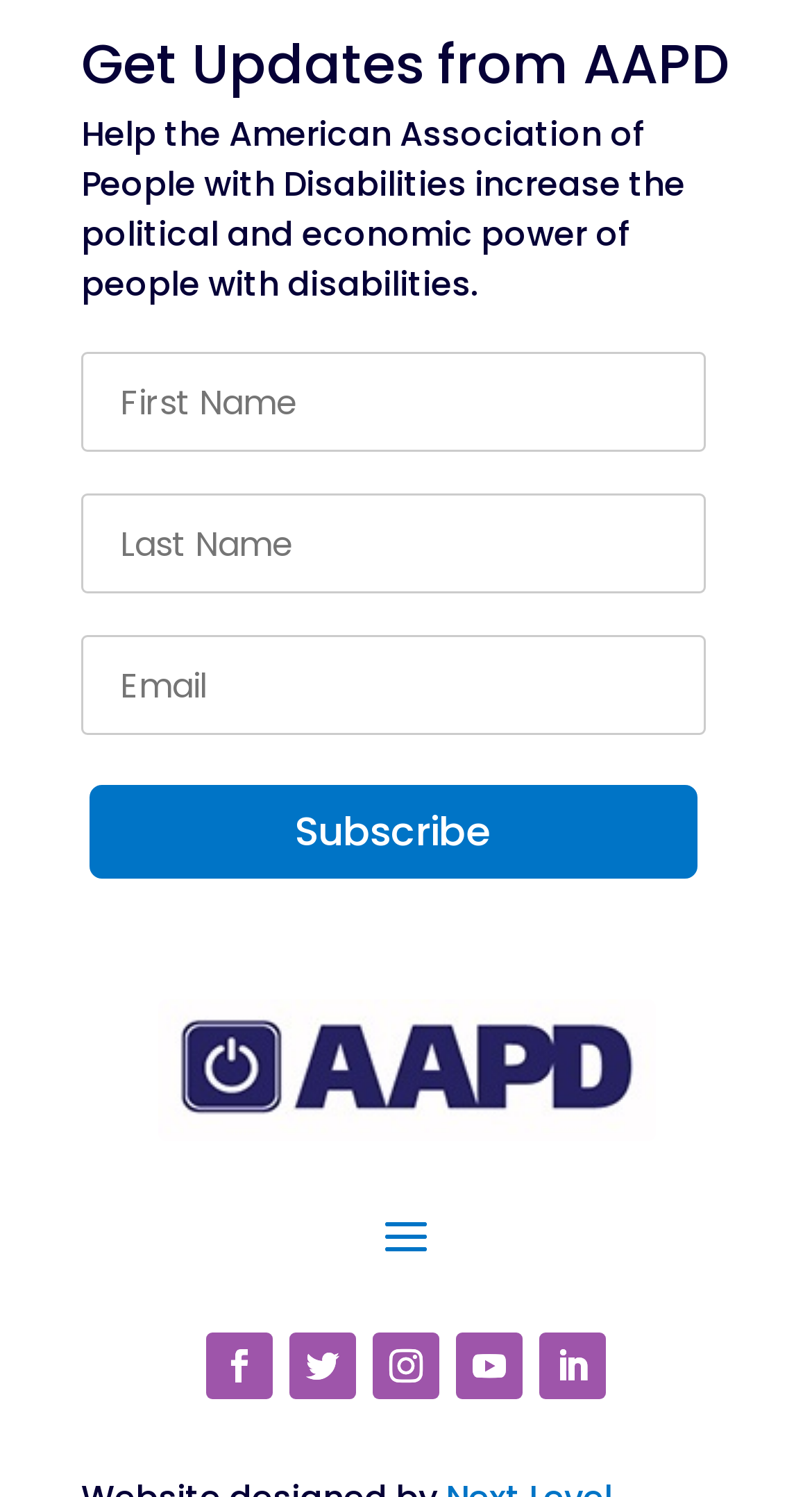Please identify the bounding box coordinates of the clickable area that will fulfill the following instruction: "Enter first name". The coordinates should be in the format of four float numbers between 0 and 1, i.e., [left, top, right, bottom].

[0.1, 0.235, 0.868, 0.302]